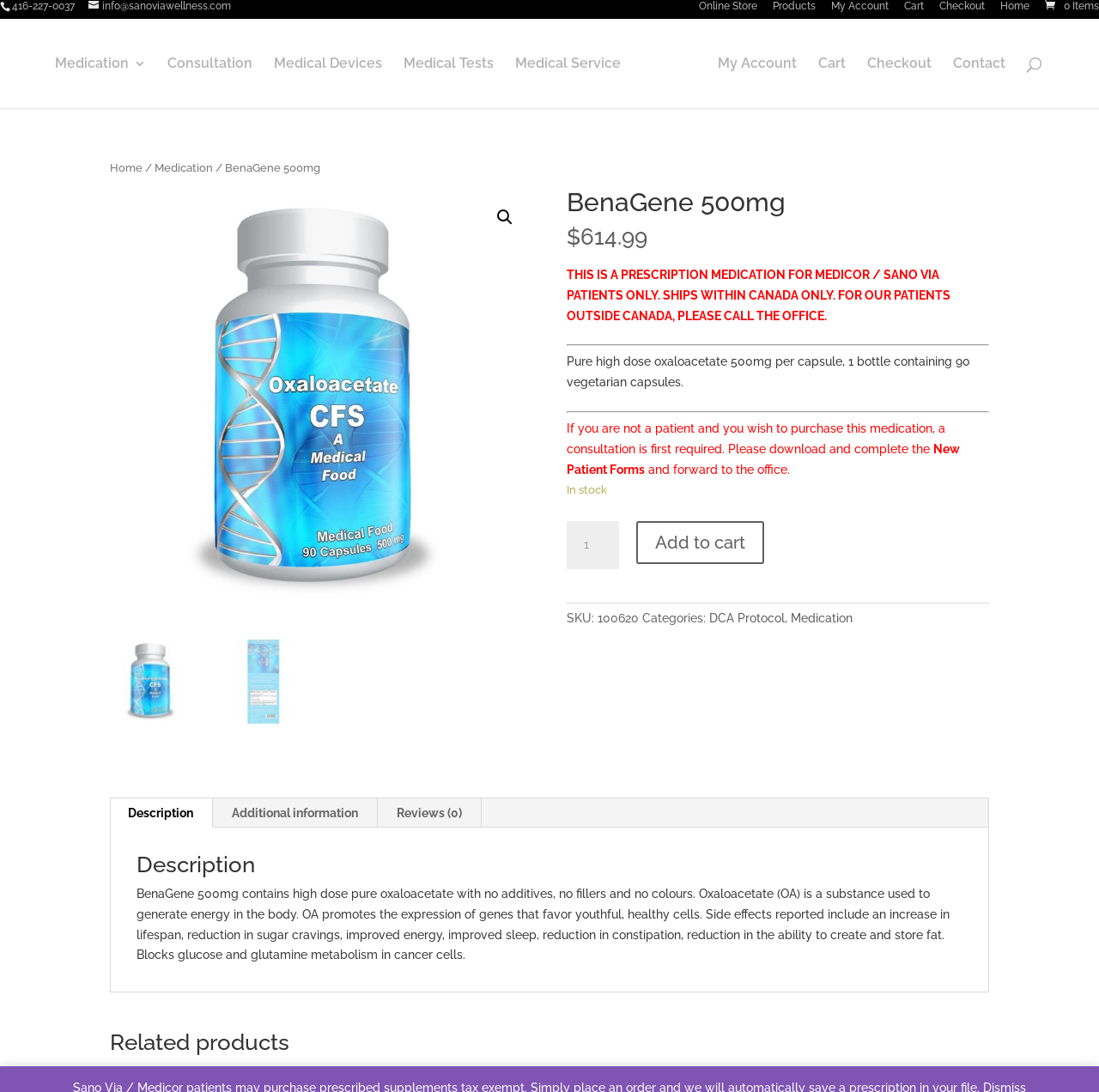Specify the bounding box coordinates for the region that must be clicked to perform the given instruction: "Request a personal consultation".

None